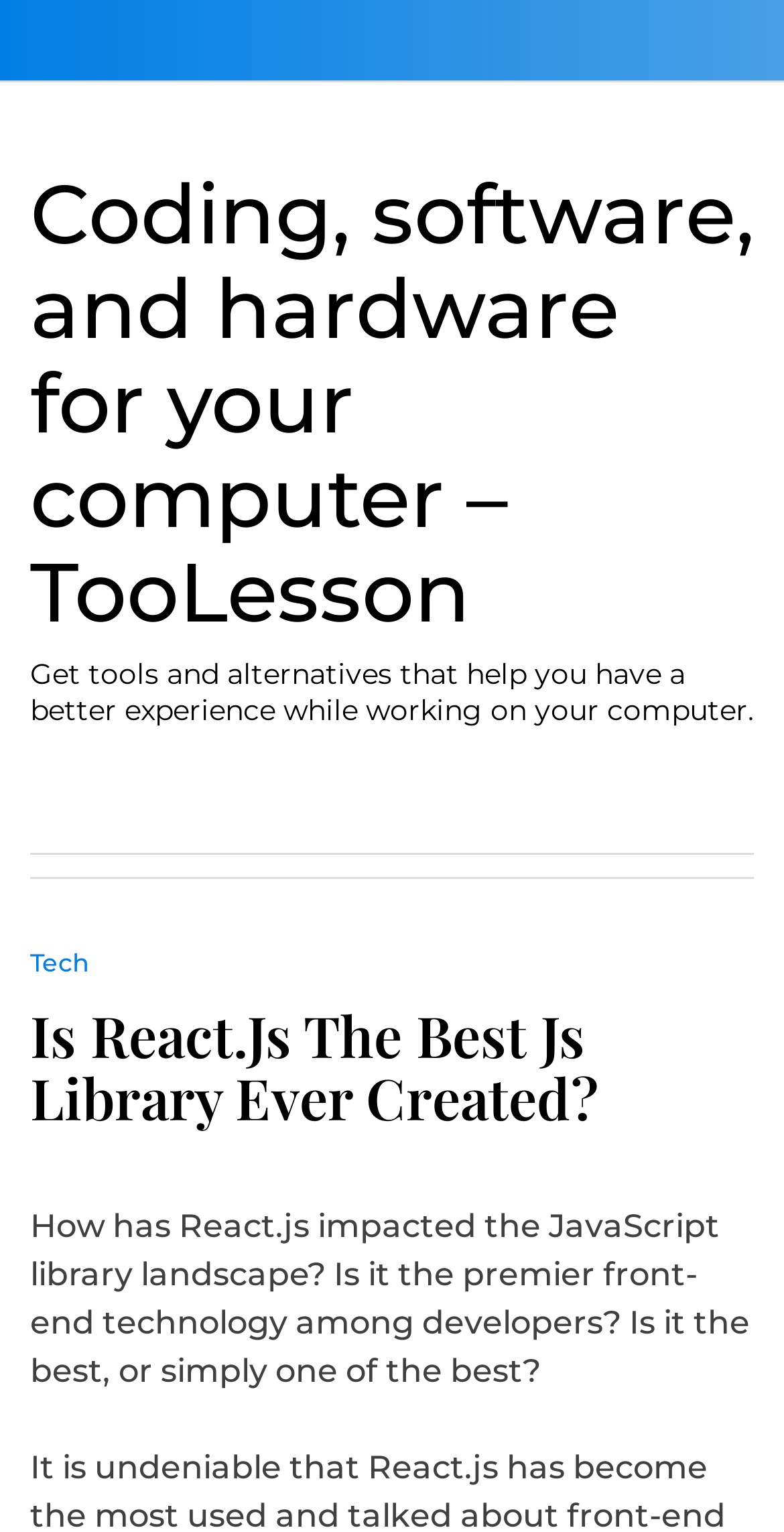Summarize the webpage with intricate details.

The webpage appears to be a blog post or article discussing the topic of whether React.js is the best JavaScript library ever created. At the top of the page, there is a heading that reads "Coding, software, and hardware for your computer – TooLesson", which is also a clickable link. Below this heading, there is a brief introductory text that mentions getting tools and alternatives to improve the user's experience while working on their computer.

On the left side of the page, there is a section labeled "Tech", which is a heading with a clickable link. This section appears to be a category or tag related to the article's topic. 

The main content of the article starts below the introductory text, with a heading that asks the question "Is React.Js The Best Js Library Ever Created?". This is followed by a paragraph of text that discusses the impact of React.js on the JavaScript library landscape and its popularity among developers.